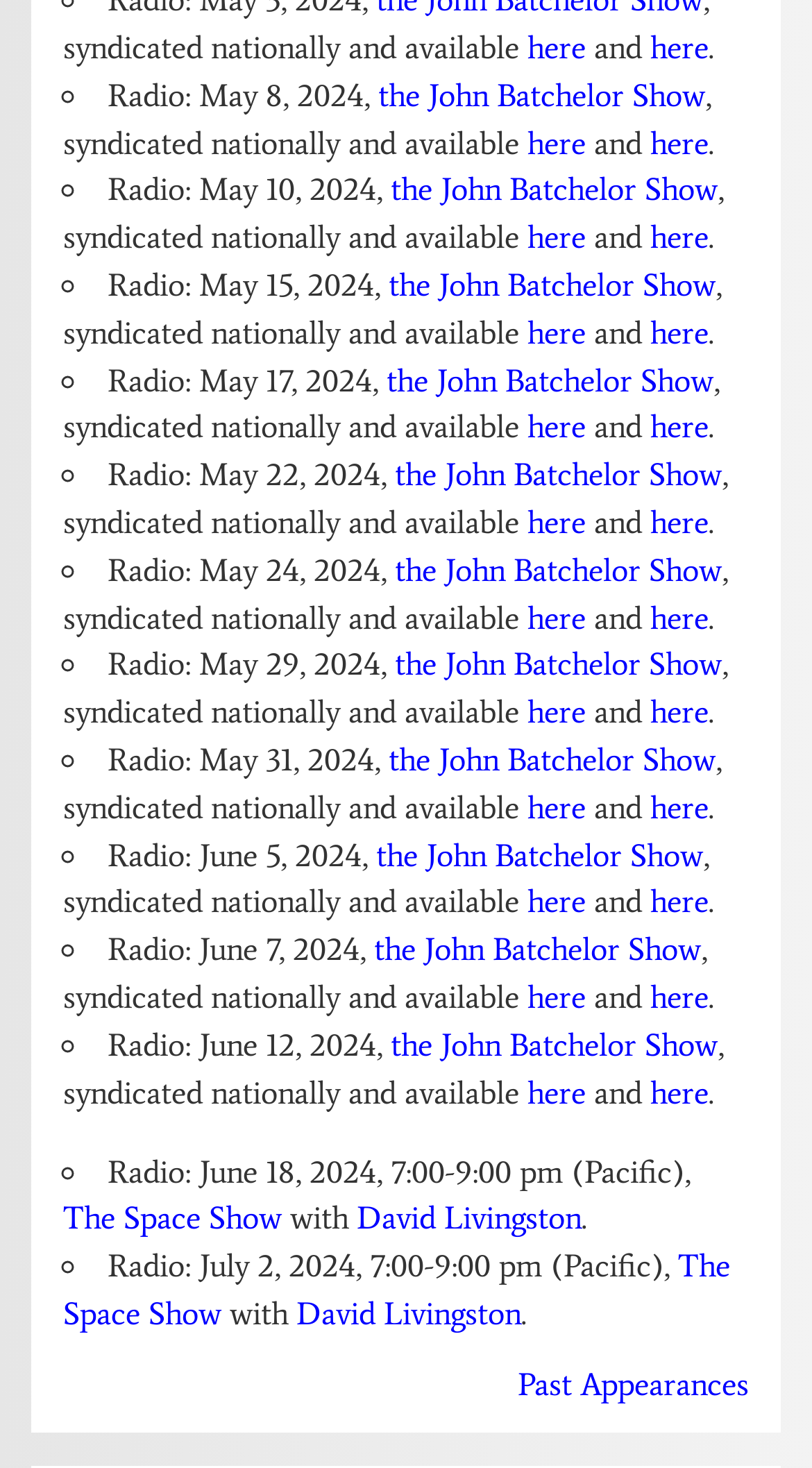Please identify the bounding box coordinates of the area that needs to be clicked to follow this instruction: "Click on the link to listen to the radio show on May 15, 2024".

[0.65, 0.149, 0.721, 0.175]